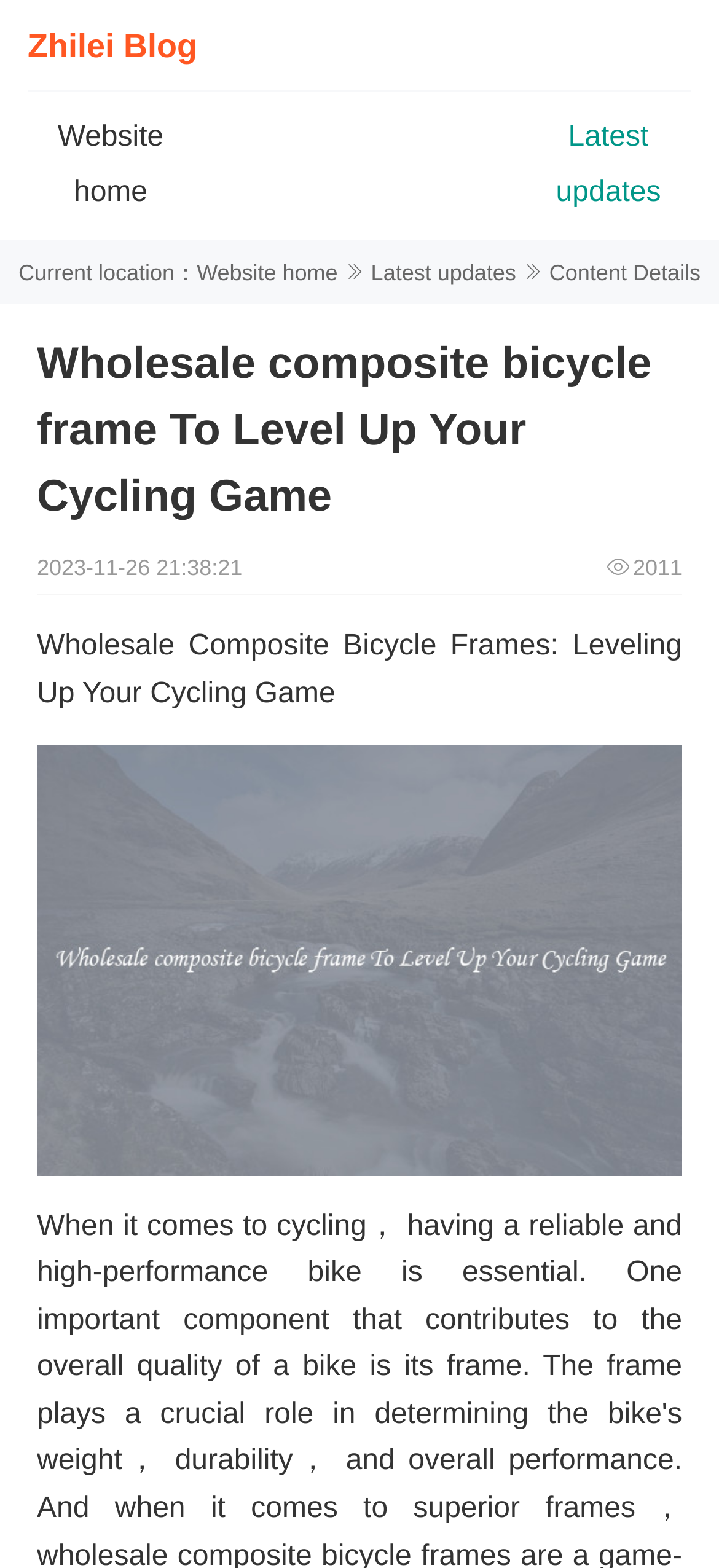What is the topic of the content?
Refer to the screenshot and deliver a thorough answer to the question presented.

I found the topic of the content by looking at the main heading 'Wholesale composite bicycle frame To Level Up Your Cycling Game' and the text 'Wholesale Composite Bicycle Frames: Leveling Up Your Cycling Game' which is located below the main heading.